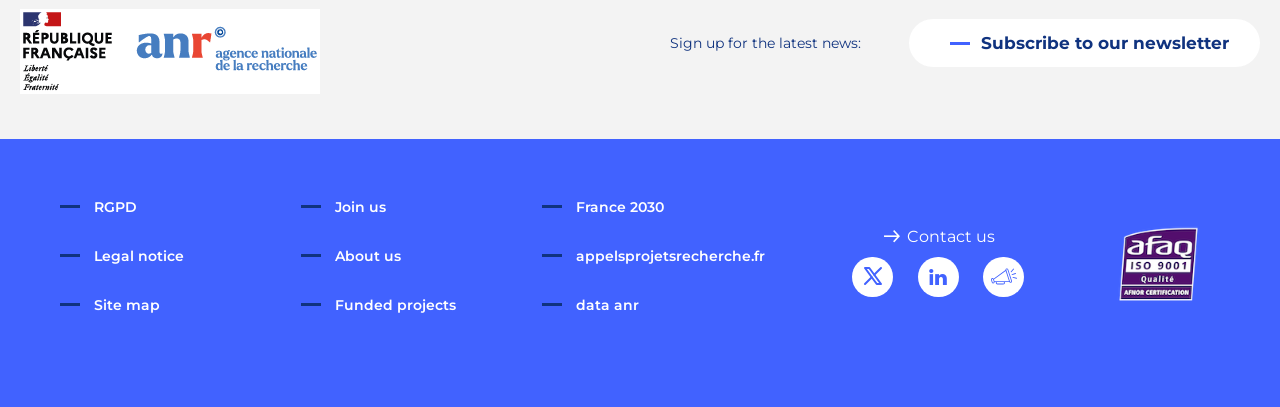Can you show the bounding box coordinates of the region to click on to complete the task described in the instruction: "Go to 'About us'"?

[0.235, 0.608, 0.313, 0.652]